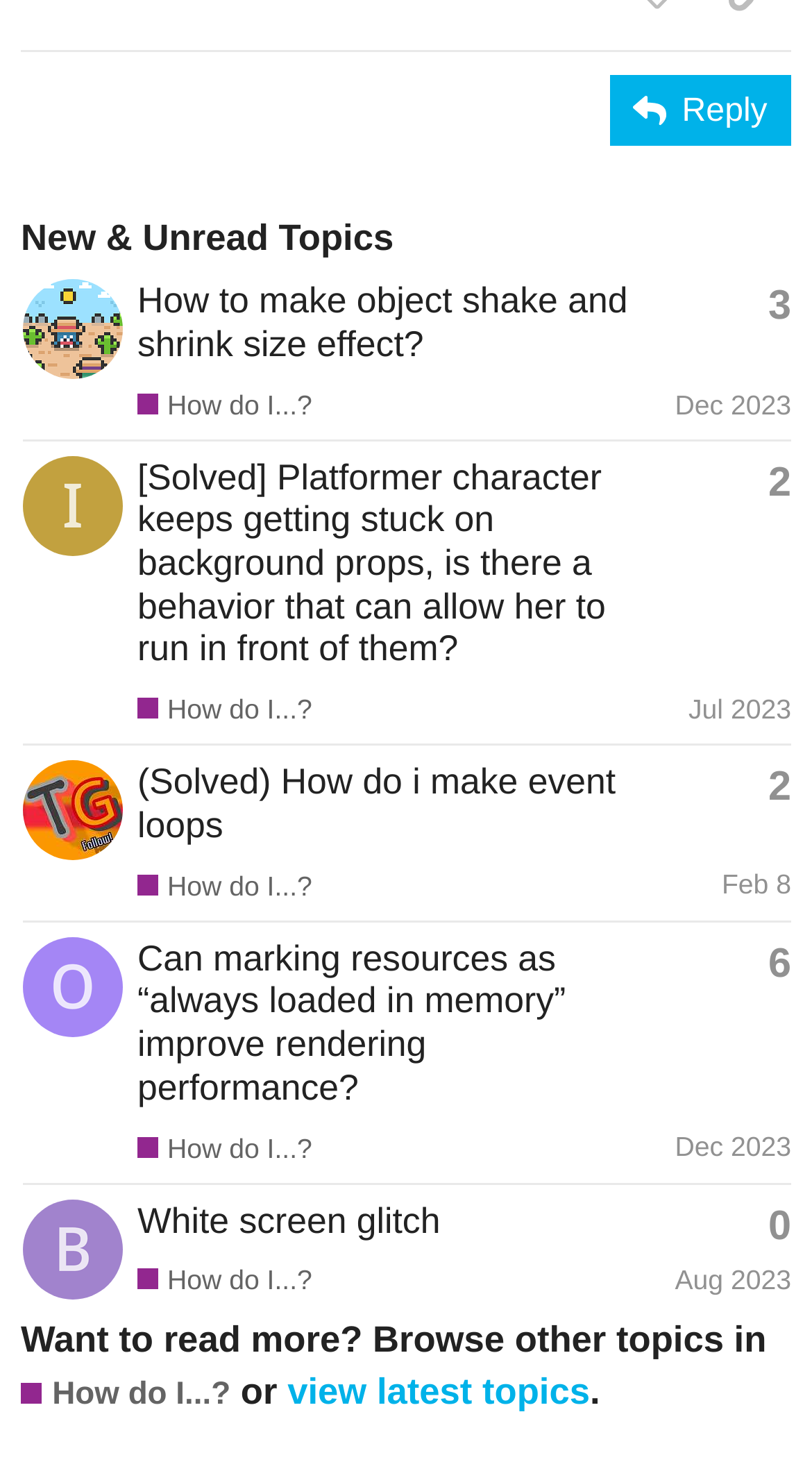Locate the bounding box coordinates of the clickable region necessary to complete the following instruction: "View latest topics". Provide the coordinates in the format of four float numbers between 0 and 1, i.e., [left, top, right, bottom].

[0.354, 0.937, 0.727, 0.966]